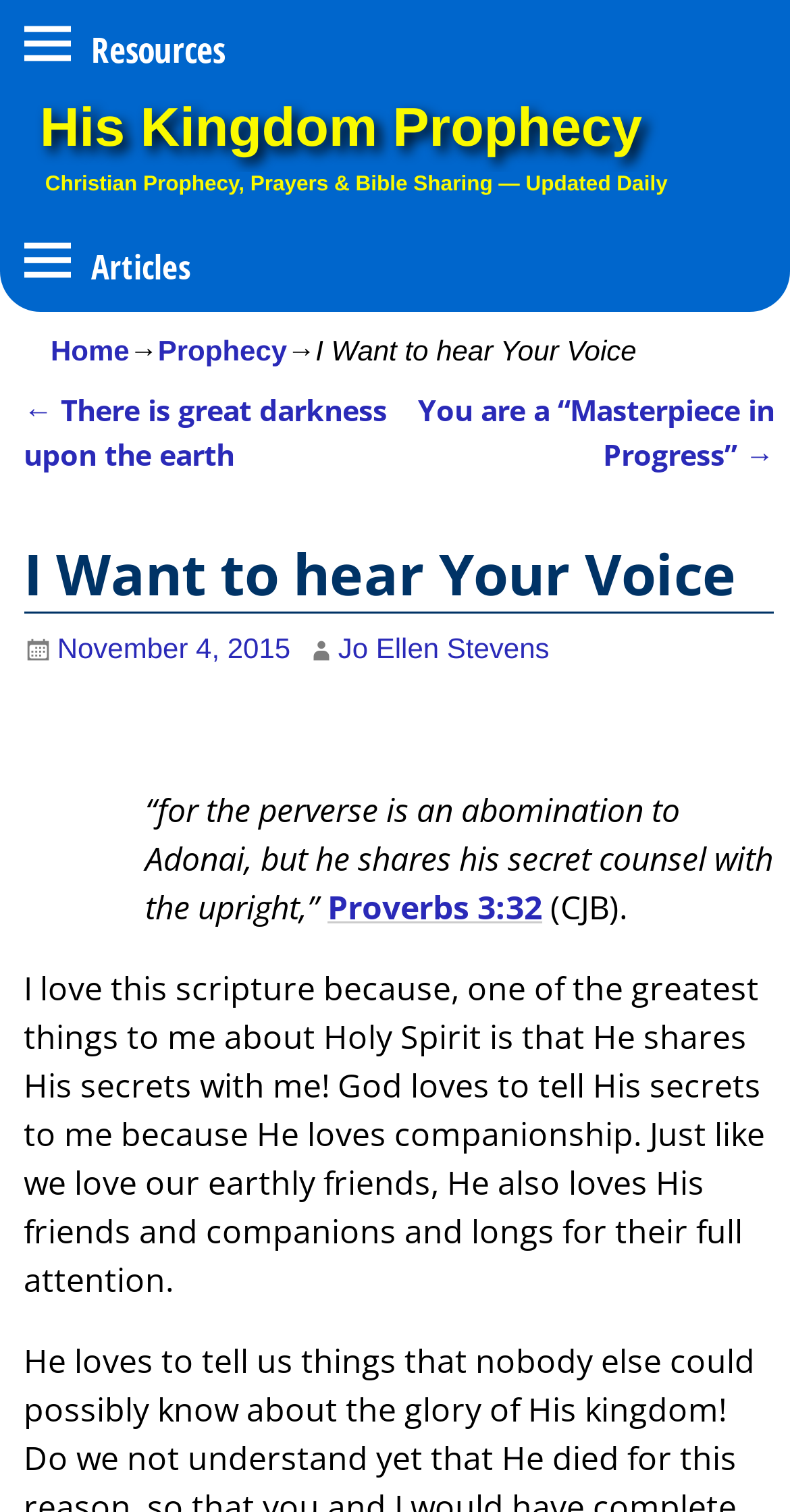Find and indicate the bounding box coordinates of the region you should select to follow the given instruction: "read Sunday, February 26th update".

None